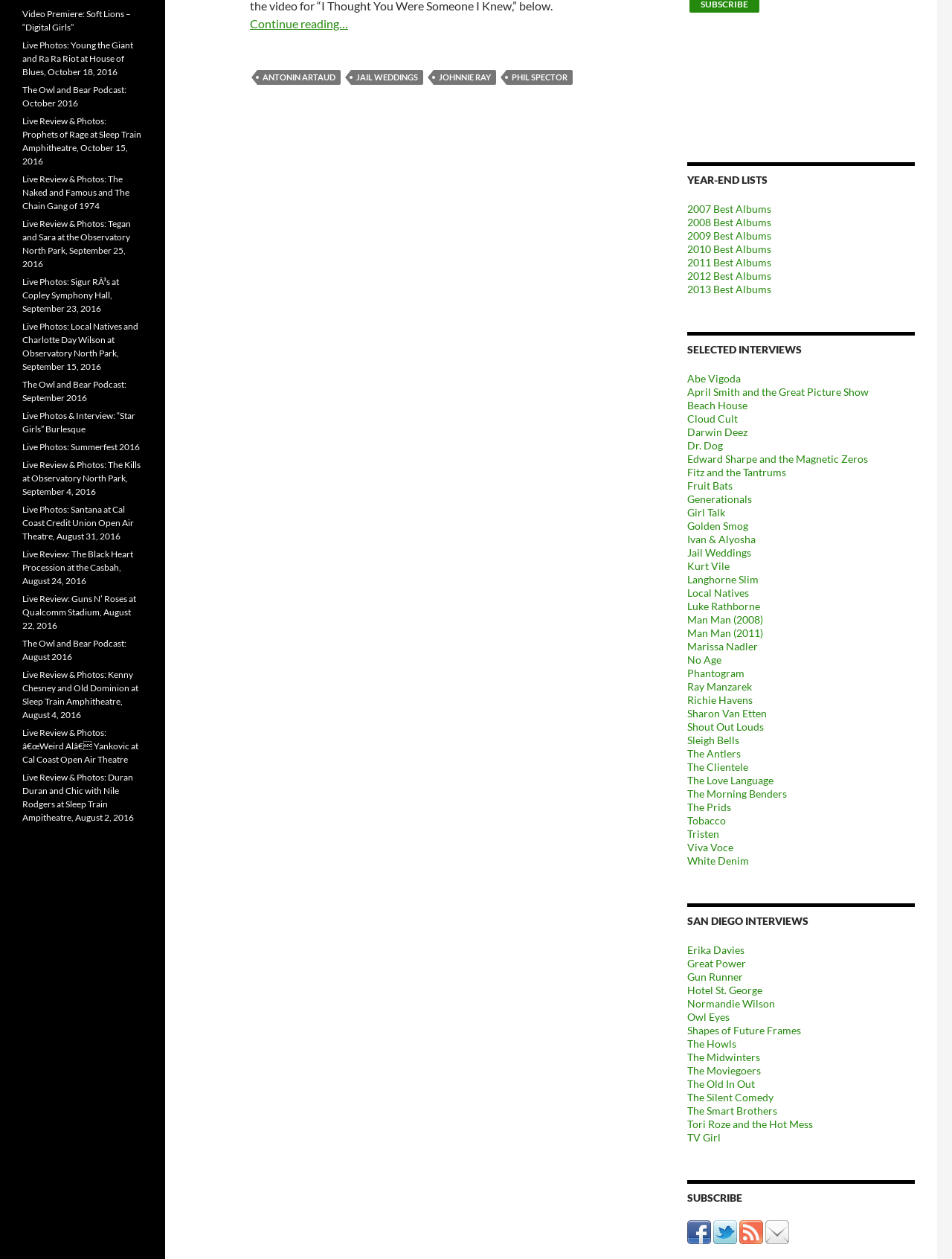What is the purpose of the 'SUBSCRIBE' section?
Carefully examine the image and provide a detailed answer to the question.

The 'SUBSCRIBE' section contains links to 'visit our facebook page', 'visit our twitter page', 'subscribe via rss', and 'subscribe via email', which suggests that the purpose of this section is to allow users to subscribe to the webpage's content through various channels.